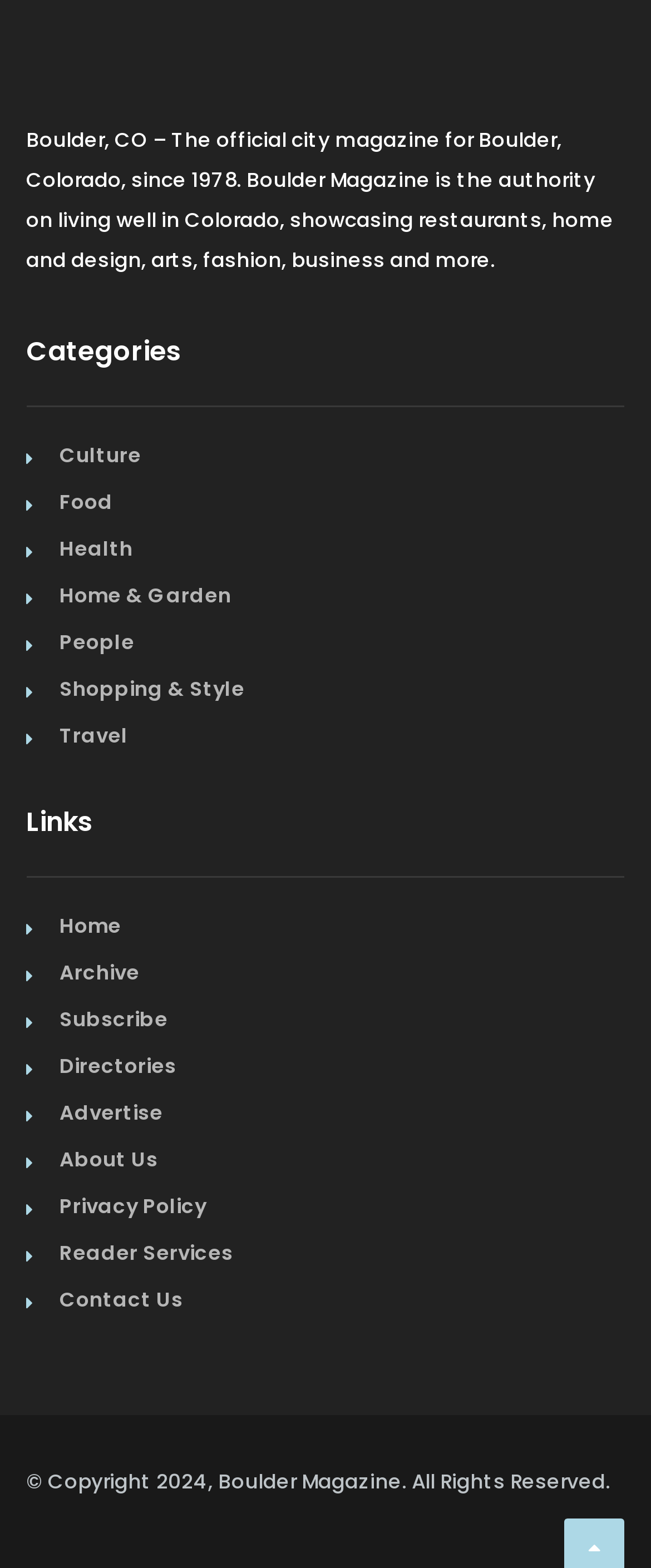Find the bounding box coordinates for the element that must be clicked to complete the instruction: "Go to Home page". The coordinates should be four float numbers between 0 and 1, indicated as [left, top, right, bottom].

[0.091, 0.581, 0.186, 0.599]